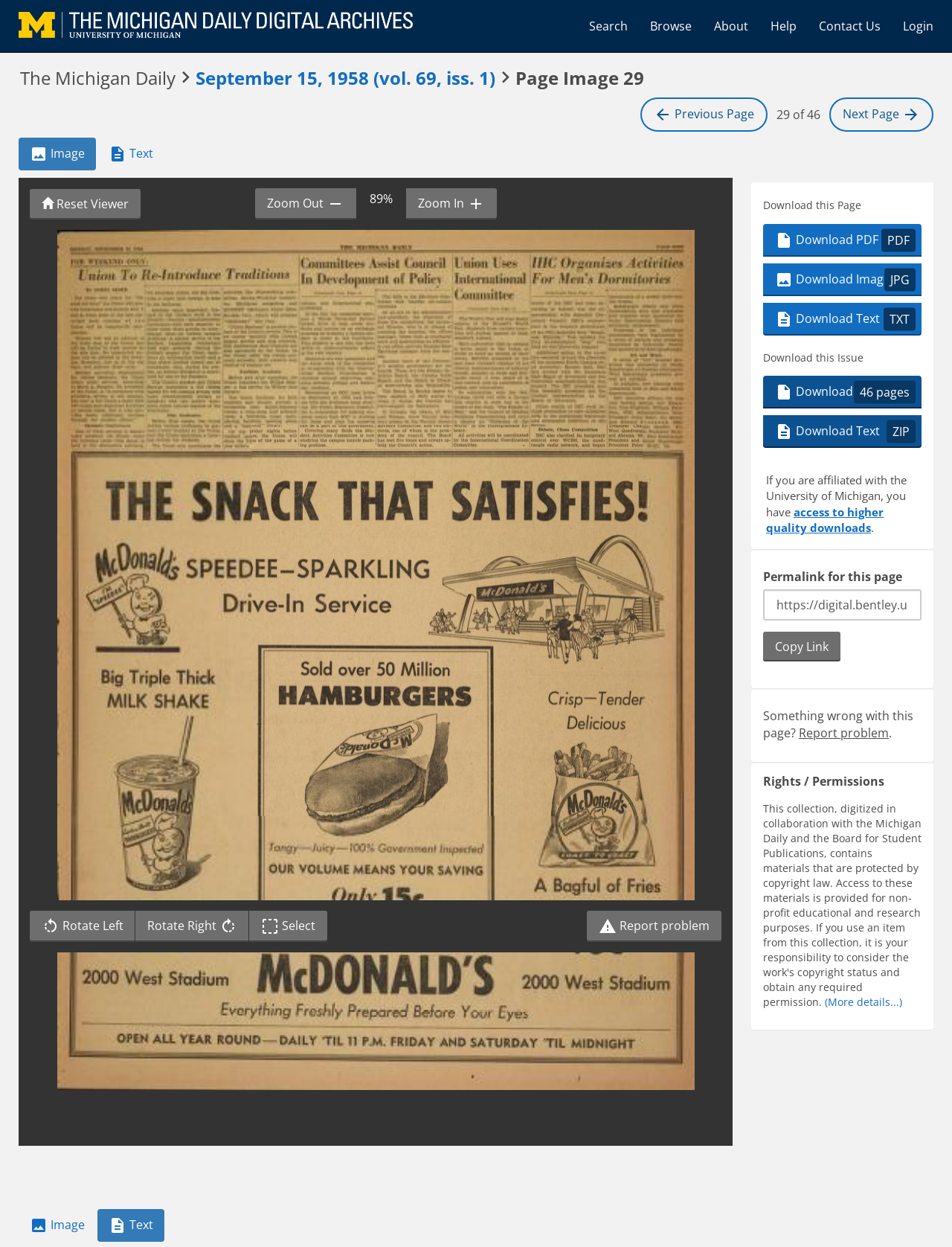Please identify the bounding box coordinates of the element's region that needs to be clicked to fulfill the following instruction: "View previous page". The bounding box coordinates should consist of four float numbers between 0 and 1, i.e., [left, top, right, bottom].

[0.673, 0.078, 0.806, 0.106]